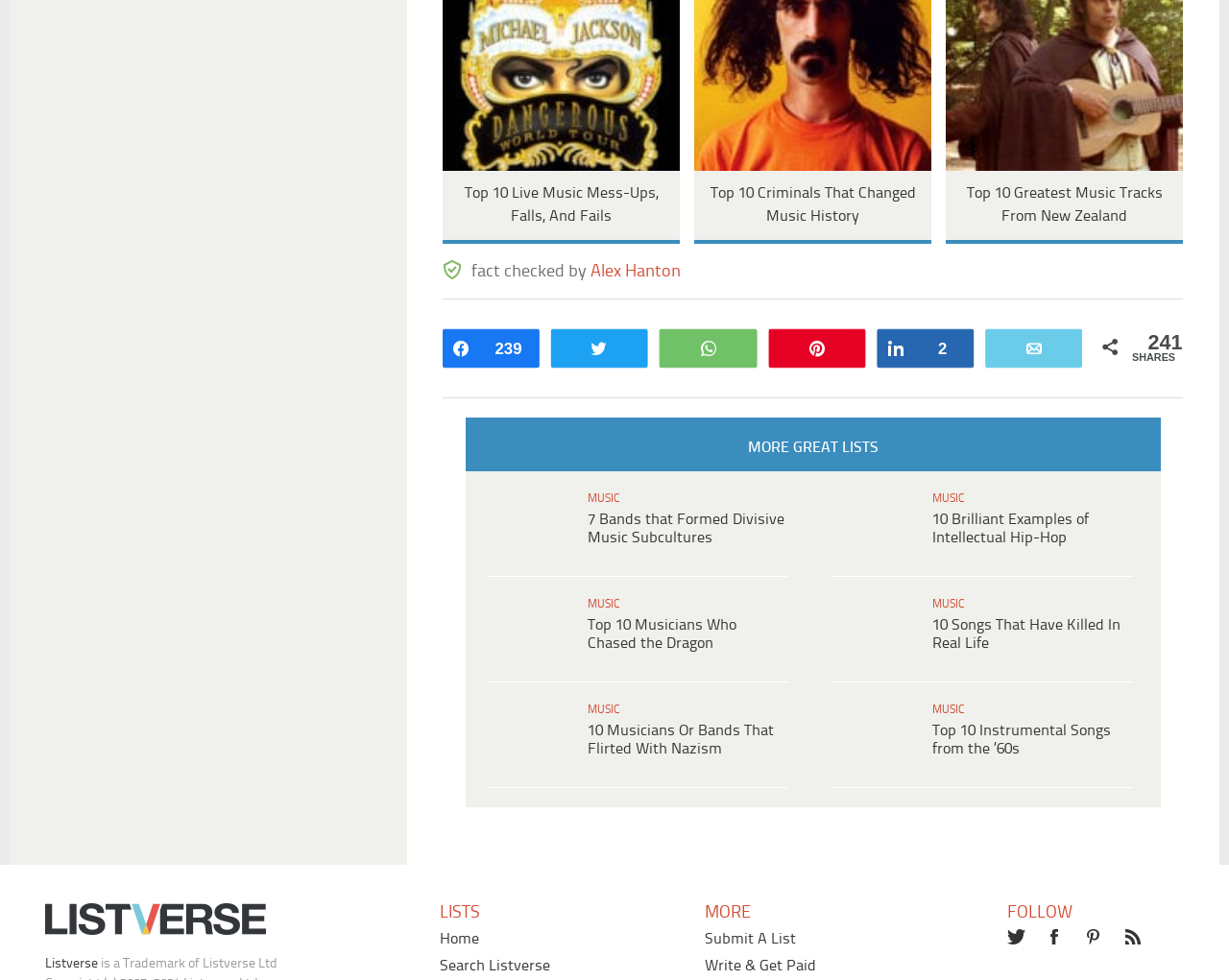What is the topic of the heading '7 Bands that Formed Divisive Music Subcultures'?
Kindly offer a detailed explanation using the data available in the image.

The heading '7 Bands that Formed Divisive Music Subcultures' suggests that the topic is about music subcultures and how certain bands have contributed to their formation.